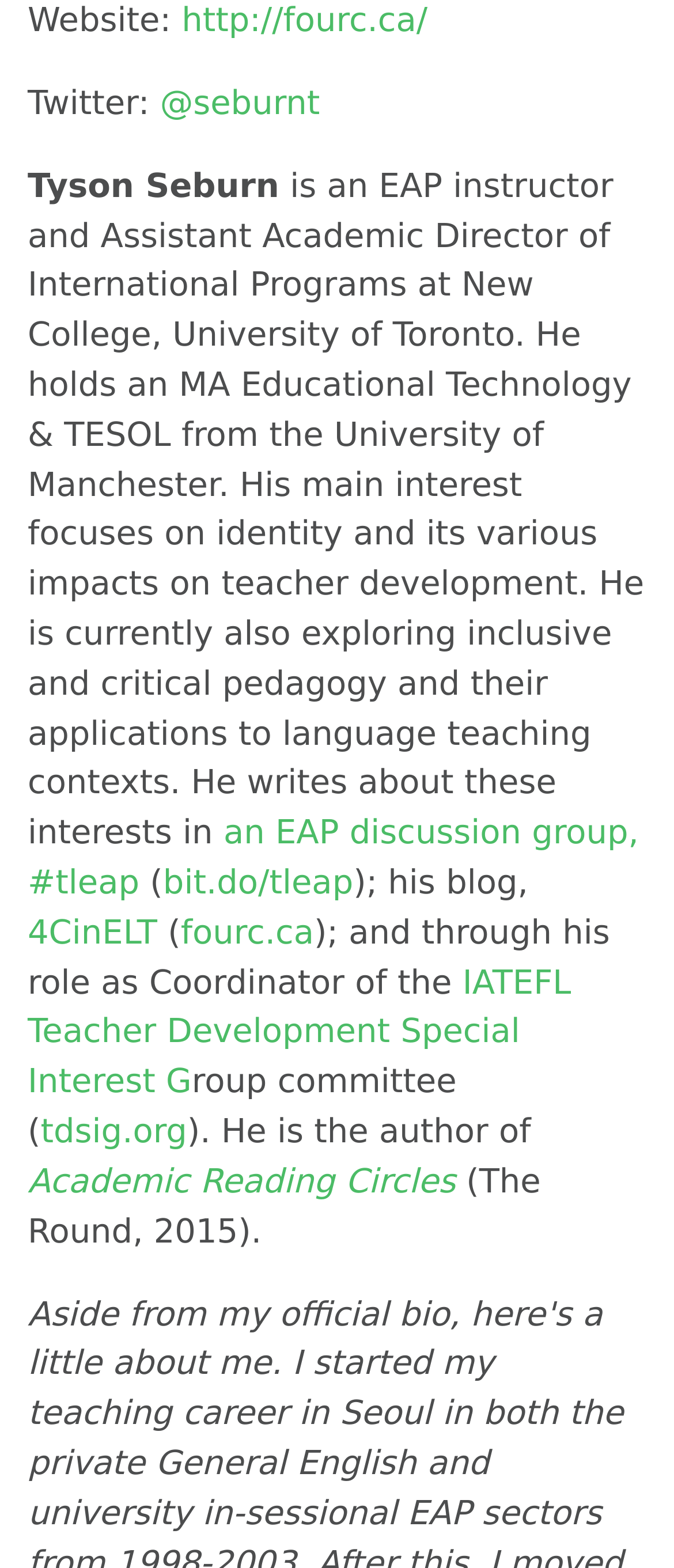What is the name of Tyson Seburn's blog?
Using the image, provide a detailed and thorough answer to the question.

According to the webpage, Tyson Seburn's blog is 4CinELT, which is linked to fourc.ca.